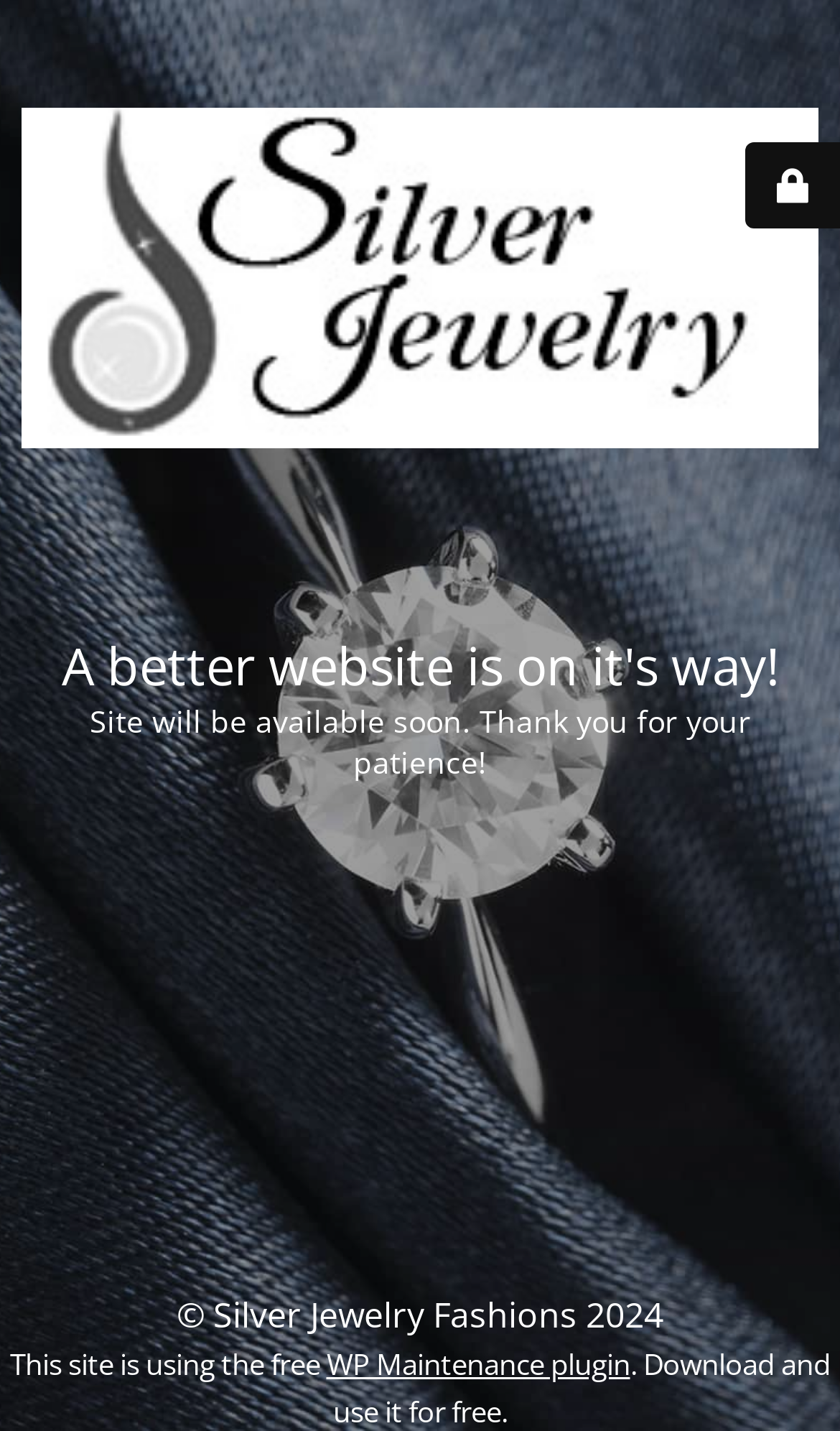Who owns the copyright of the site?
Using the image as a reference, give an elaborate response to the question.

The copyright of the site belongs to Silver Jewelry Fashions as indicated by the StaticText '© Silver Jewelry Fashions 2024'.